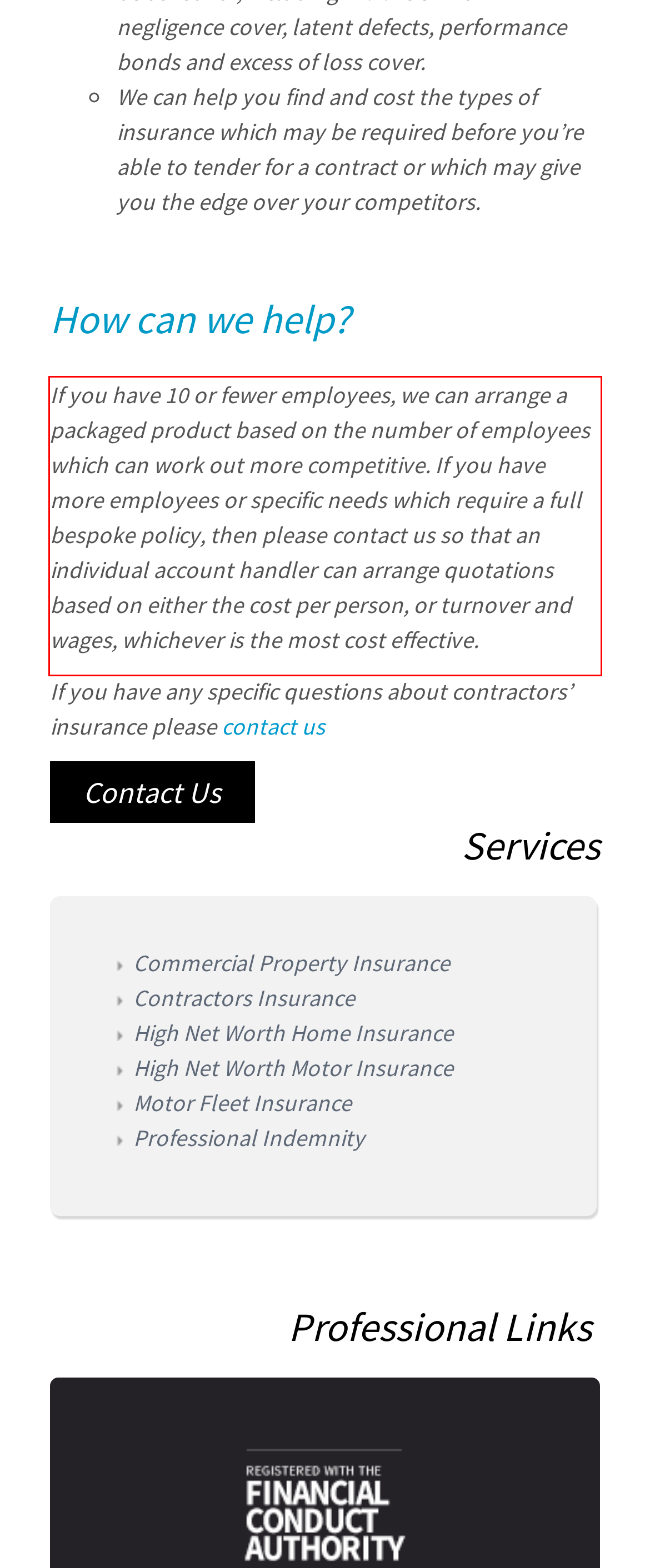Given a webpage screenshot, locate the red bounding box and extract the text content found inside it.

If you have 10 or fewer employees, we can arrange a packaged product based on the number of employees which can work out more competitive. If you have more employees or specific needs which require a full bespoke policy, then please contact us so that an individual account handler can arrange quotations based on either the cost per person, or turnover and wages, whichever is the most cost effective.